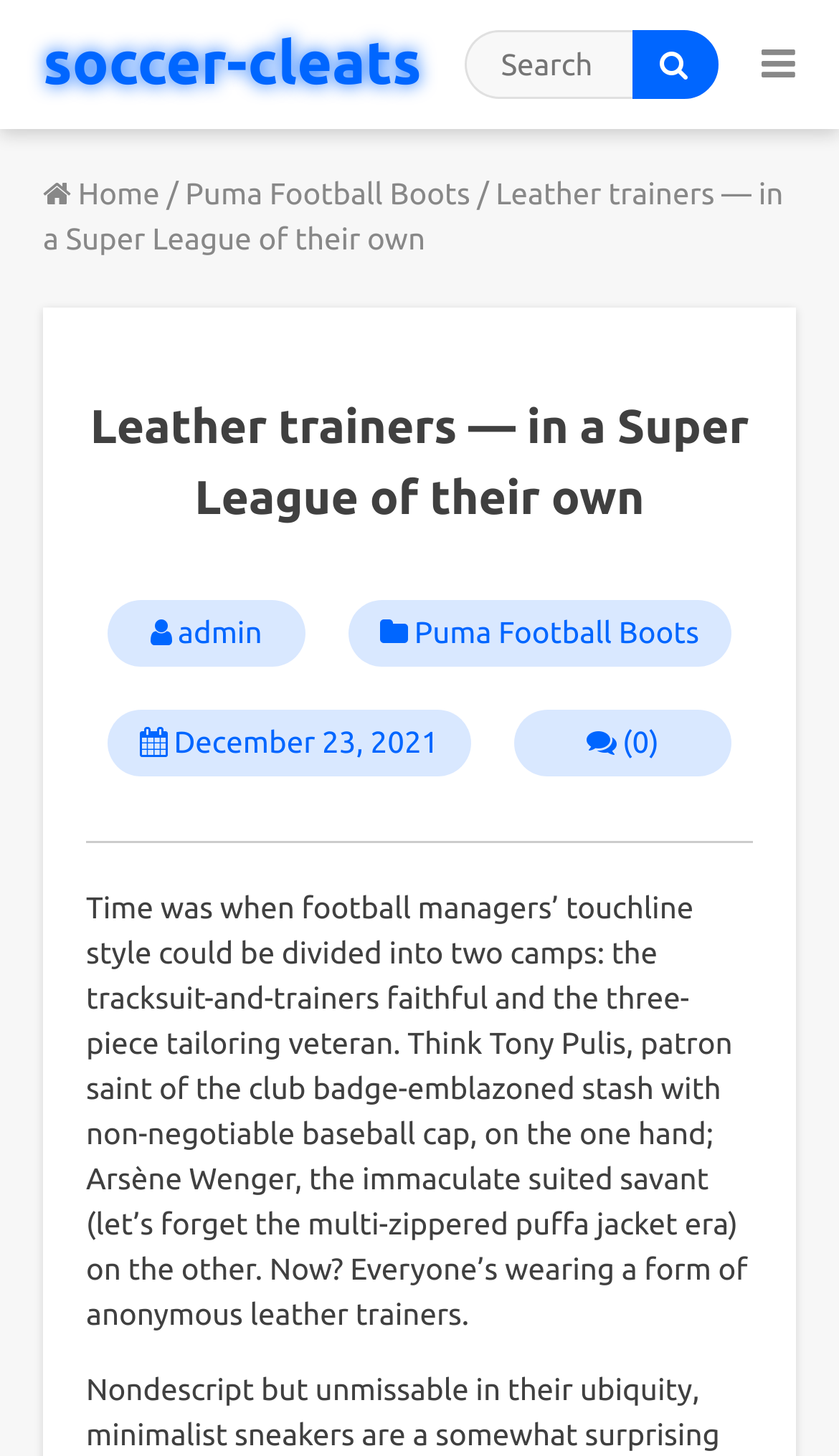Locate the bounding box coordinates of the region to be clicked to comply with the following instruction: "Go to home page". The coordinates must be four float numbers between 0 and 1, in the form [left, top, right, bottom].

[0.051, 0.121, 0.199, 0.145]